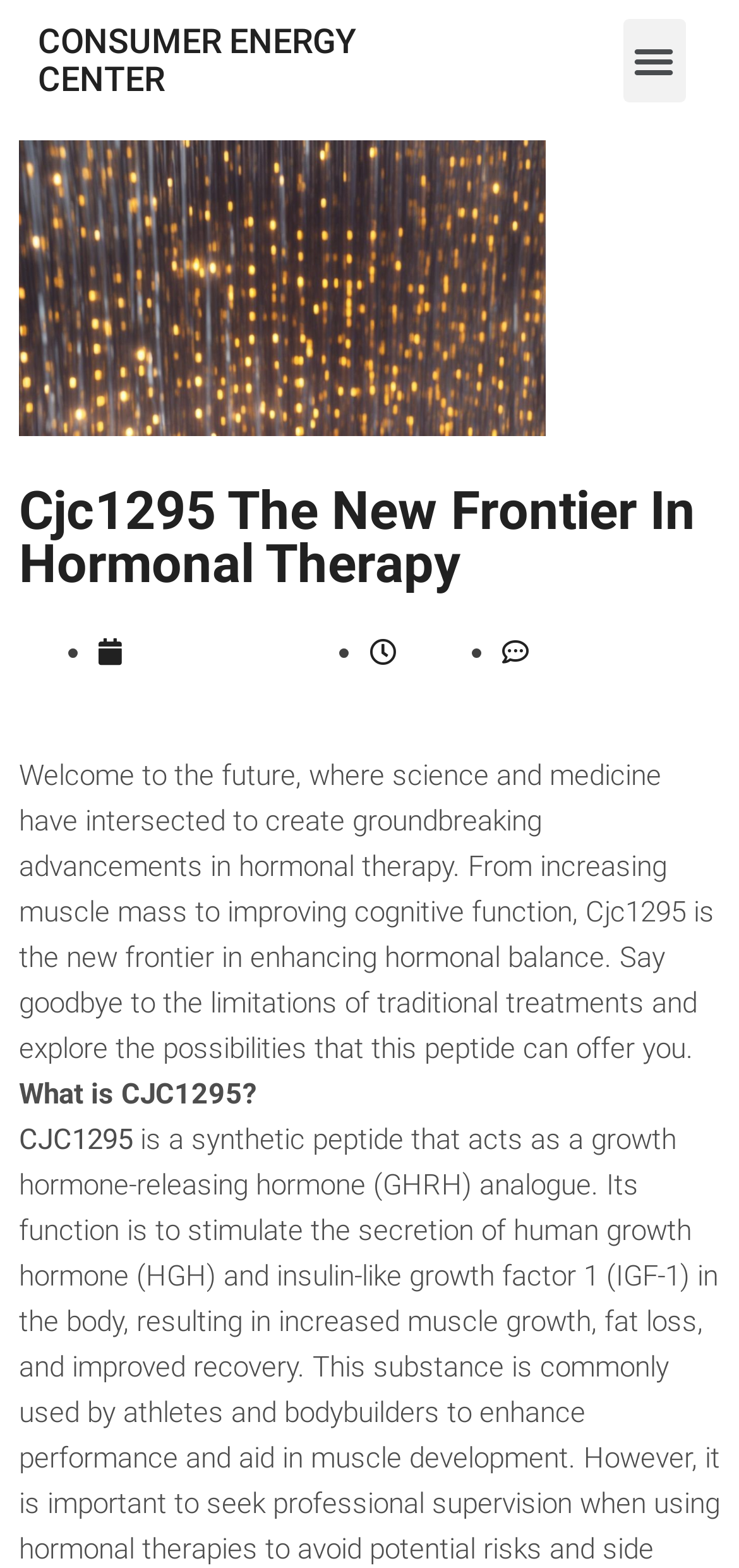Provide a thorough description of this webpage.

The webpage is about CJC1295, a peptide used in hormonal therapy. At the top, there is a heading "CONSUMER ENERGY CENTER" which is also a link. Below it, there is a larger heading "Cjc1295 The New Frontier In Hormonal Therapy" which is also a link. 

On the left side, there is a list of three items, each marked with a bullet point. The first item is a link to a date, "December 27, 2023", the second item is a static text "5:27 am", and the third item is a link to "No Comments". 

Below the list, there is a paragraph of text that explains the benefits of CJC1295, including increasing muscle mass and improving cognitive function. It also mentions that this peptide offers possibilities beyond traditional treatments. 

Further down, there is a heading "What is CJC1295?" which seems to be the start of a section that provides more information about this peptide.